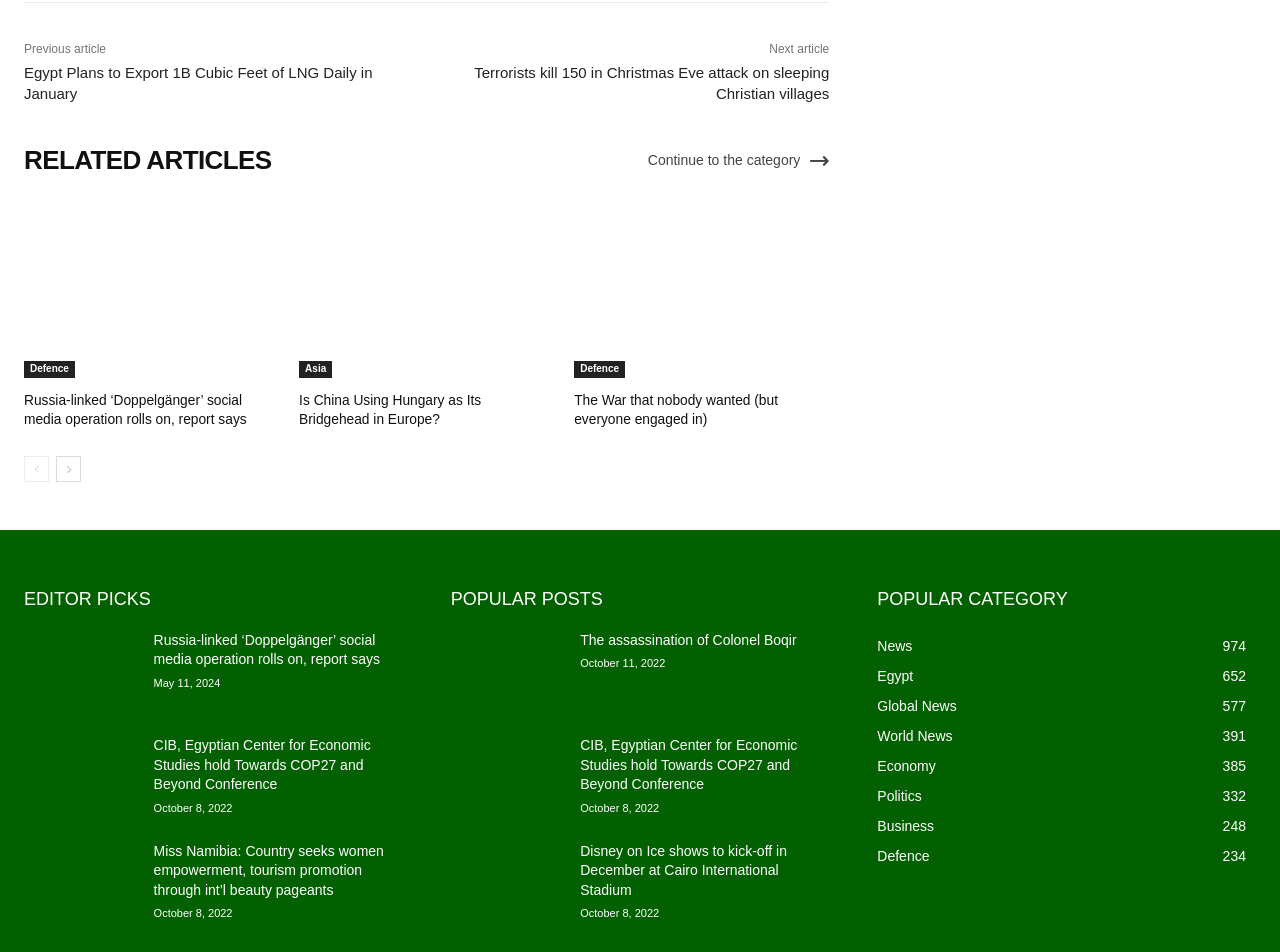Identify the bounding box coordinates of the area you need to click to perform the following instruction: "Click on the 'Egypt Plans to Export 1B Cubic Feet of LNG Daily in January' article".

[0.019, 0.068, 0.291, 0.108]